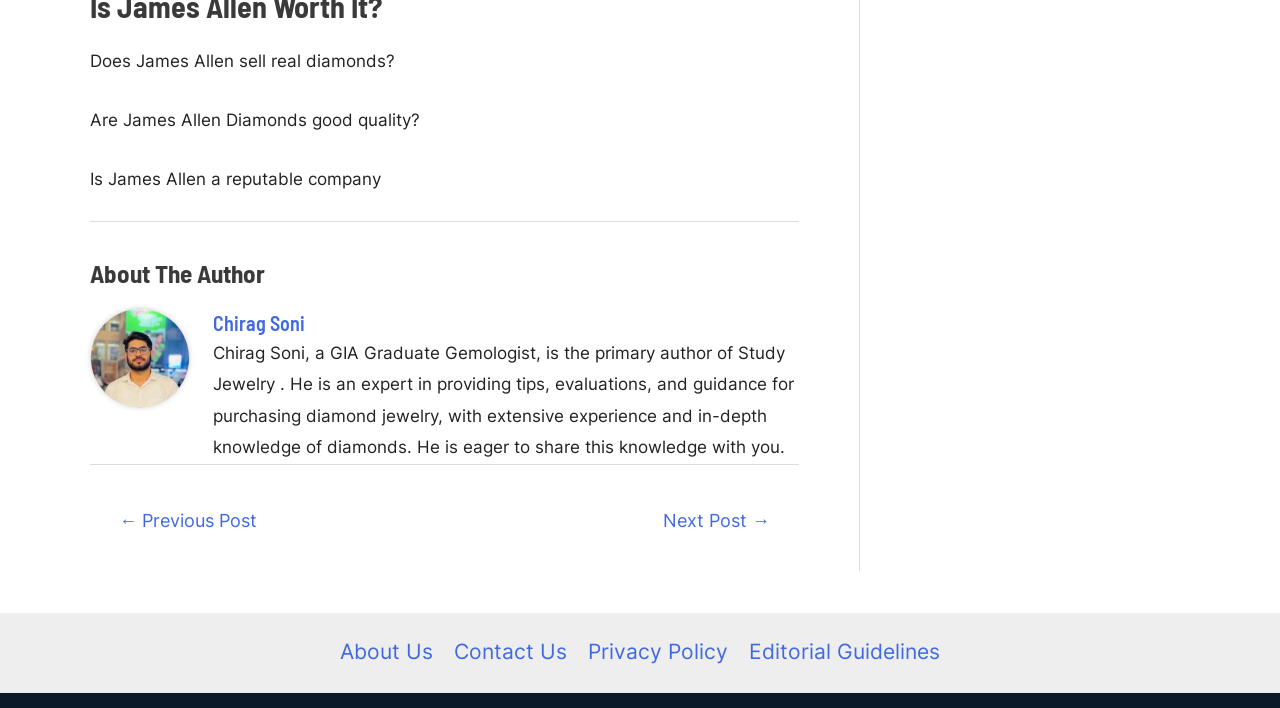What is the name of the website or blog?
Please provide a comprehensive answer based on the contents of the image.

The answer can be inferred by looking at the context of the webpage which appears to be an article about James Allen diamonds and the author's expertise in diamond jewelry, suggesting that the website or blog is focused on jewelry and is called 'Study Jewelry'.